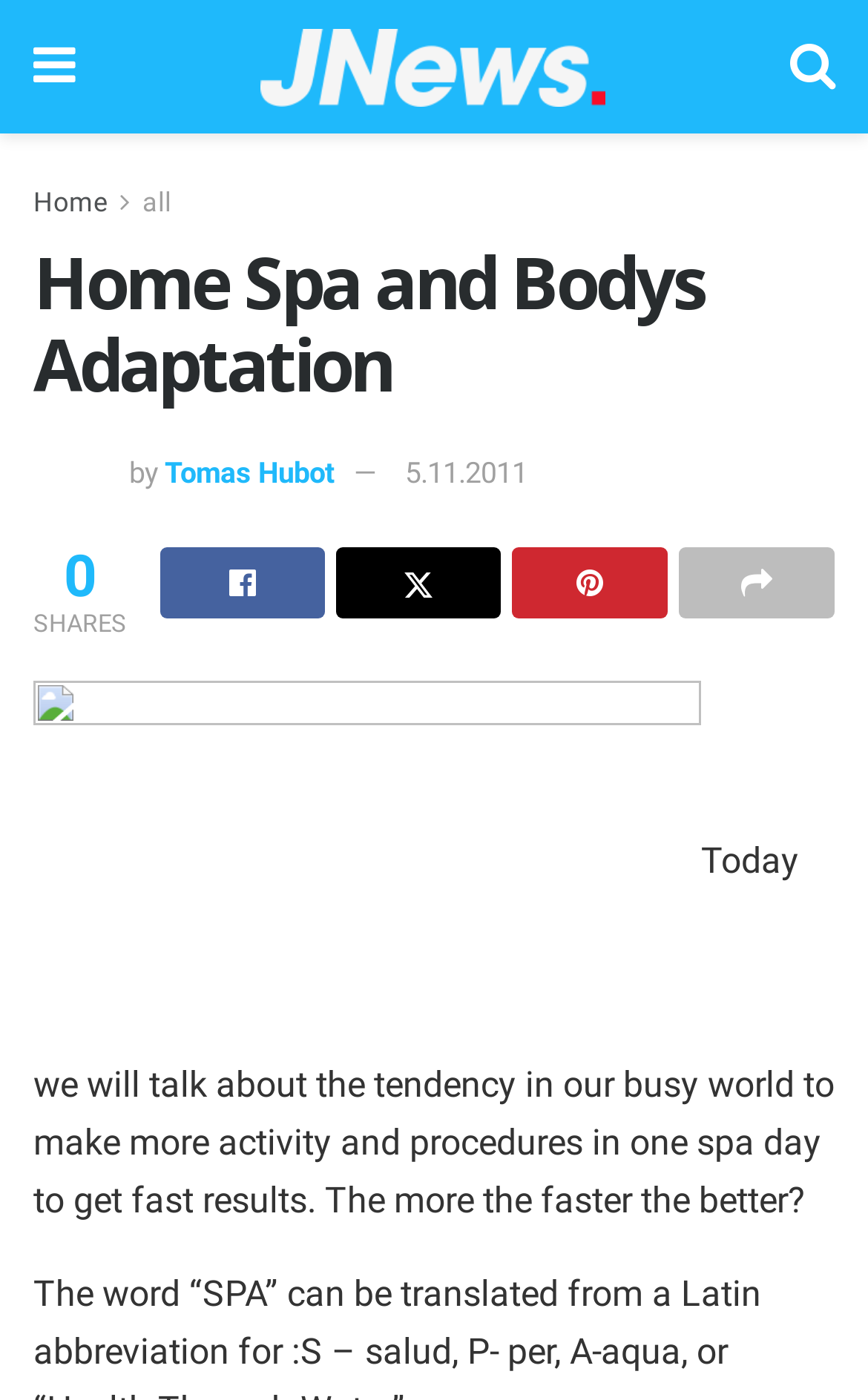Provide your answer in a single word or phrase: 
What is the name of the website?

HealthPlace.com